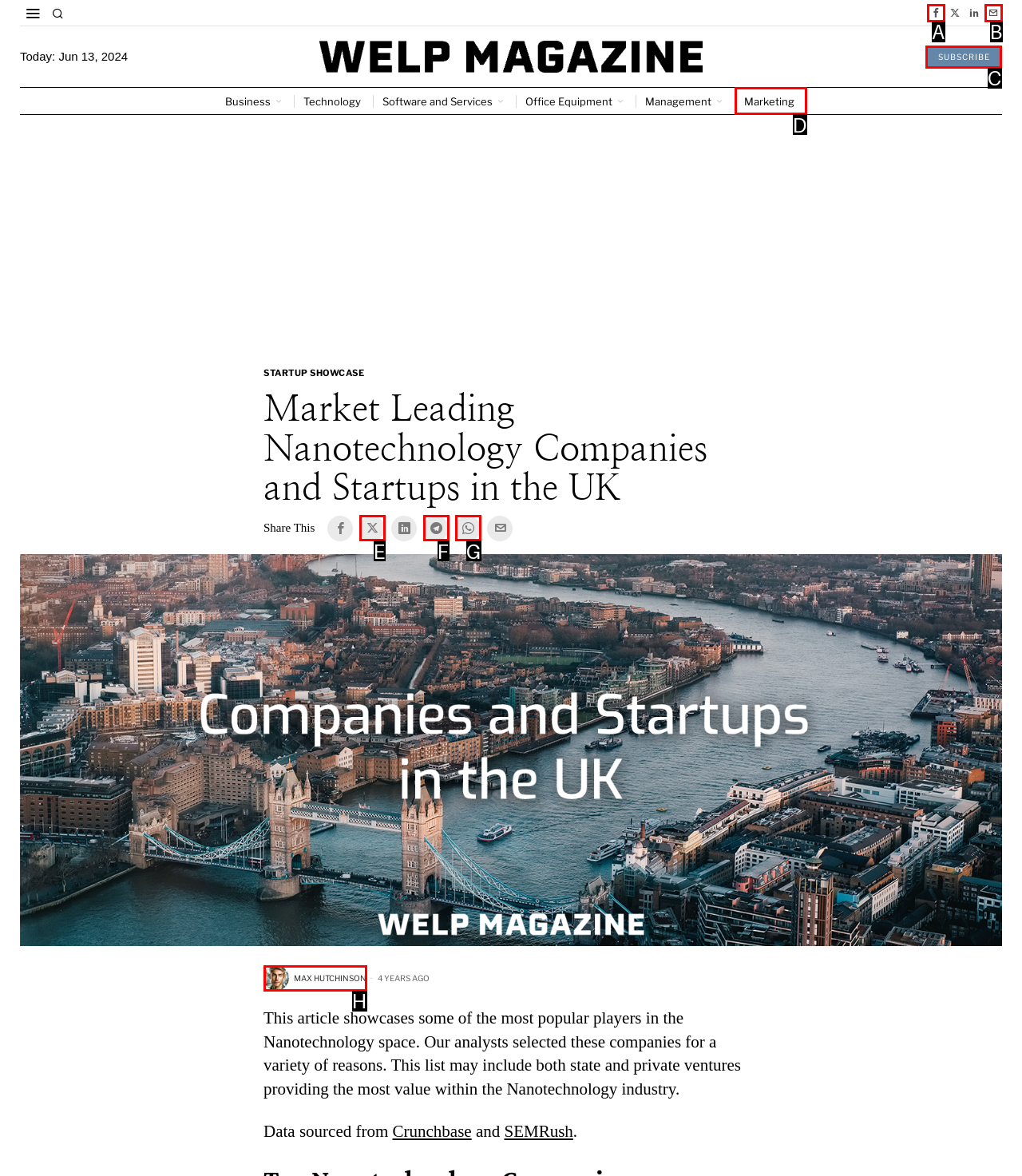What option should I click on to execute the task: View men's club leather vest? Give the letter from the available choices.

None